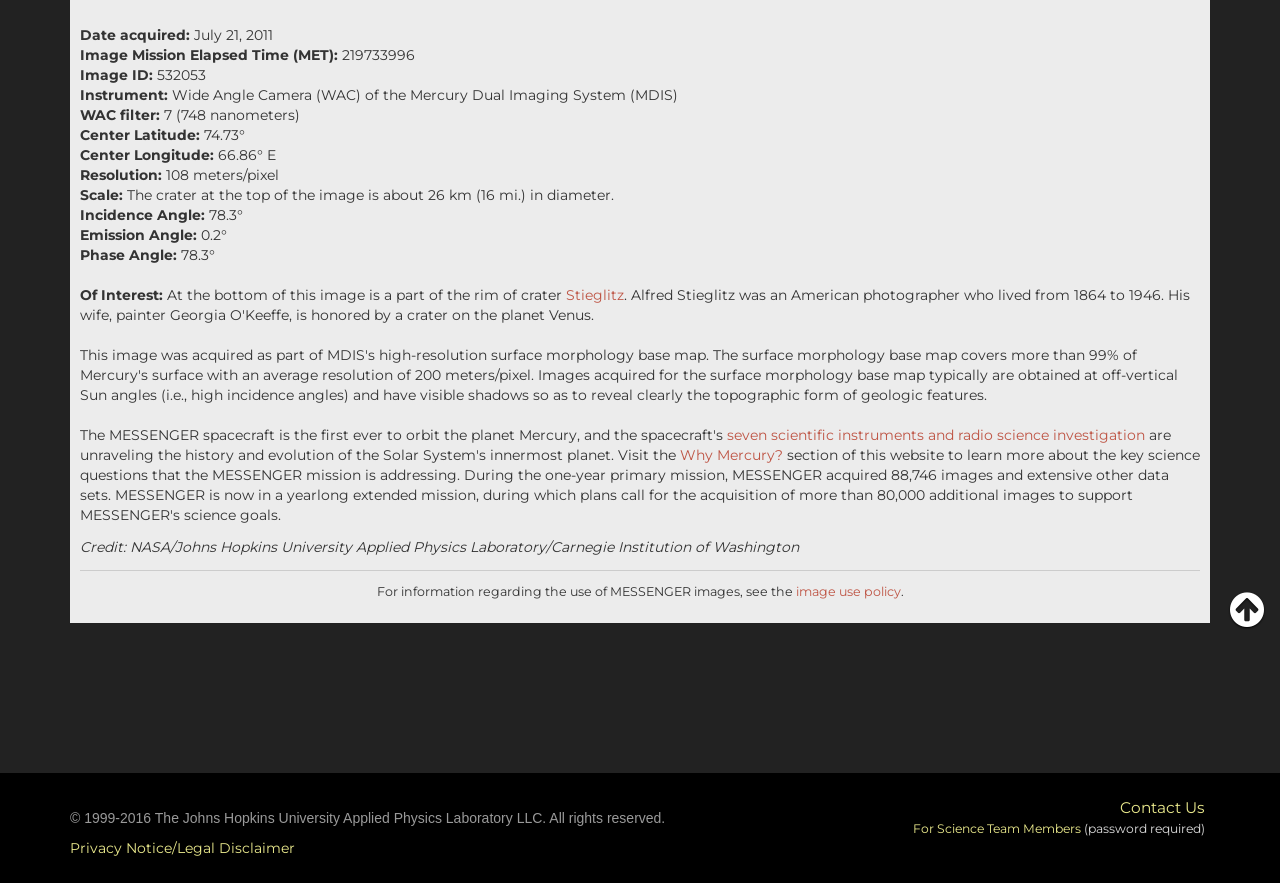Identify the bounding box coordinates of the HTML element based on this description: "Stieglitz".

[0.442, 0.324, 0.488, 0.344]